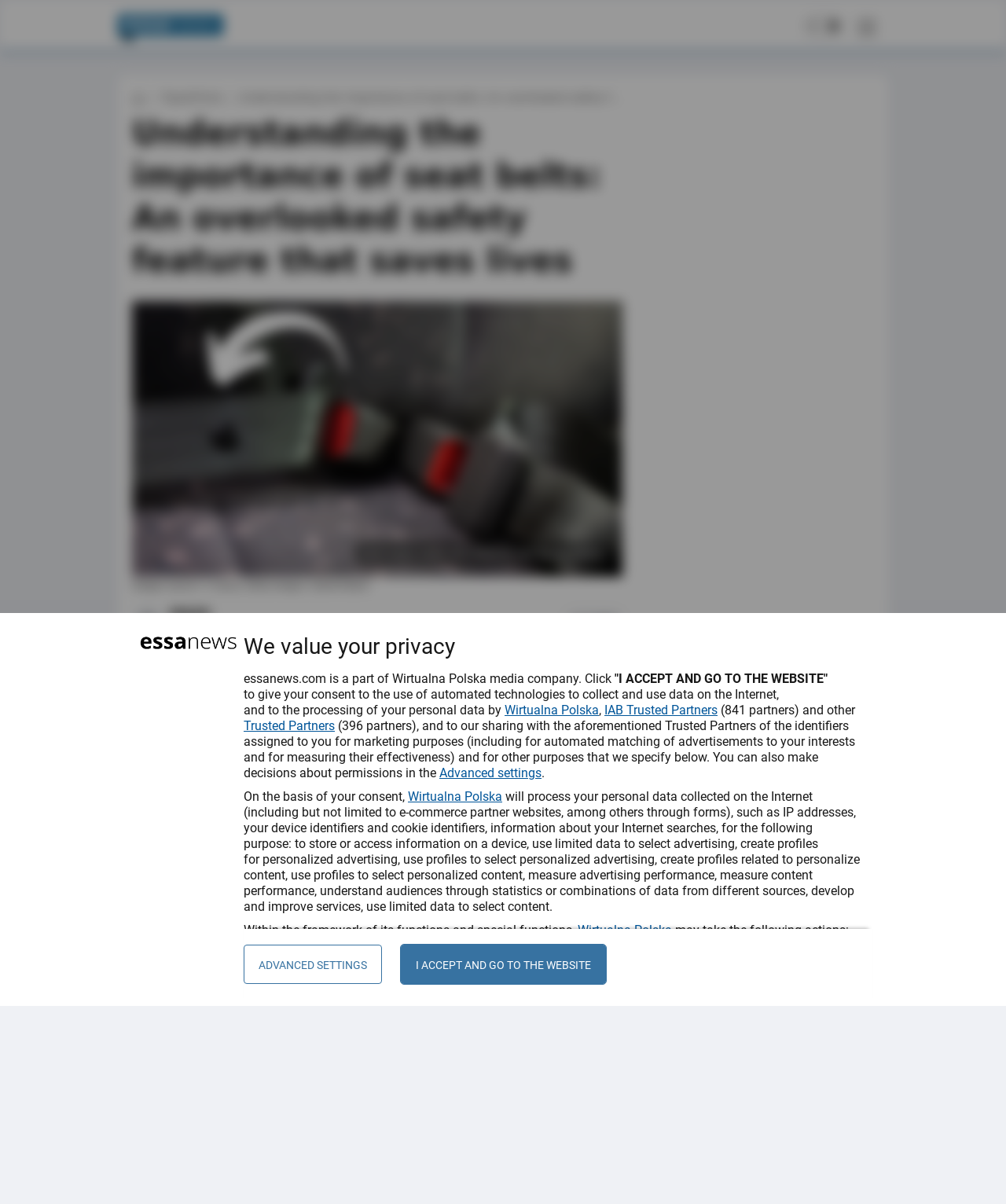Identify the bounding box coordinates of the area you need to click to perform the following instruction: "Click the 'MASK' link".

[0.169, 0.504, 0.21, 0.516]